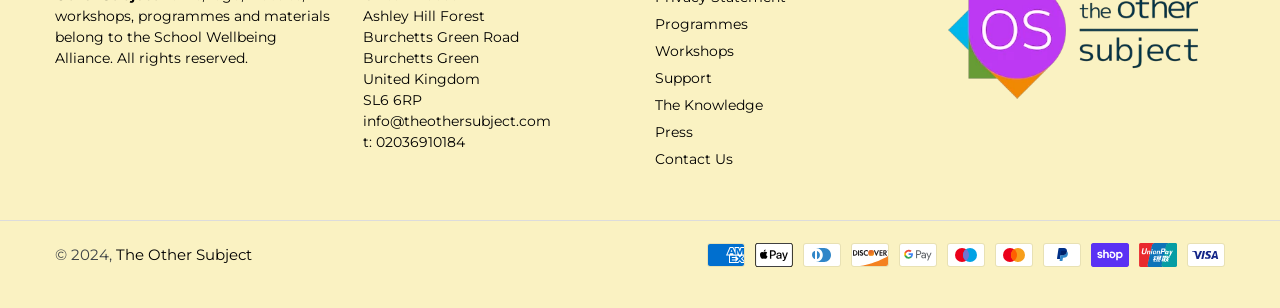Show the bounding box coordinates of the region that should be clicked to follow the instruction: "Contact Us."

[0.512, 0.486, 0.573, 0.545]